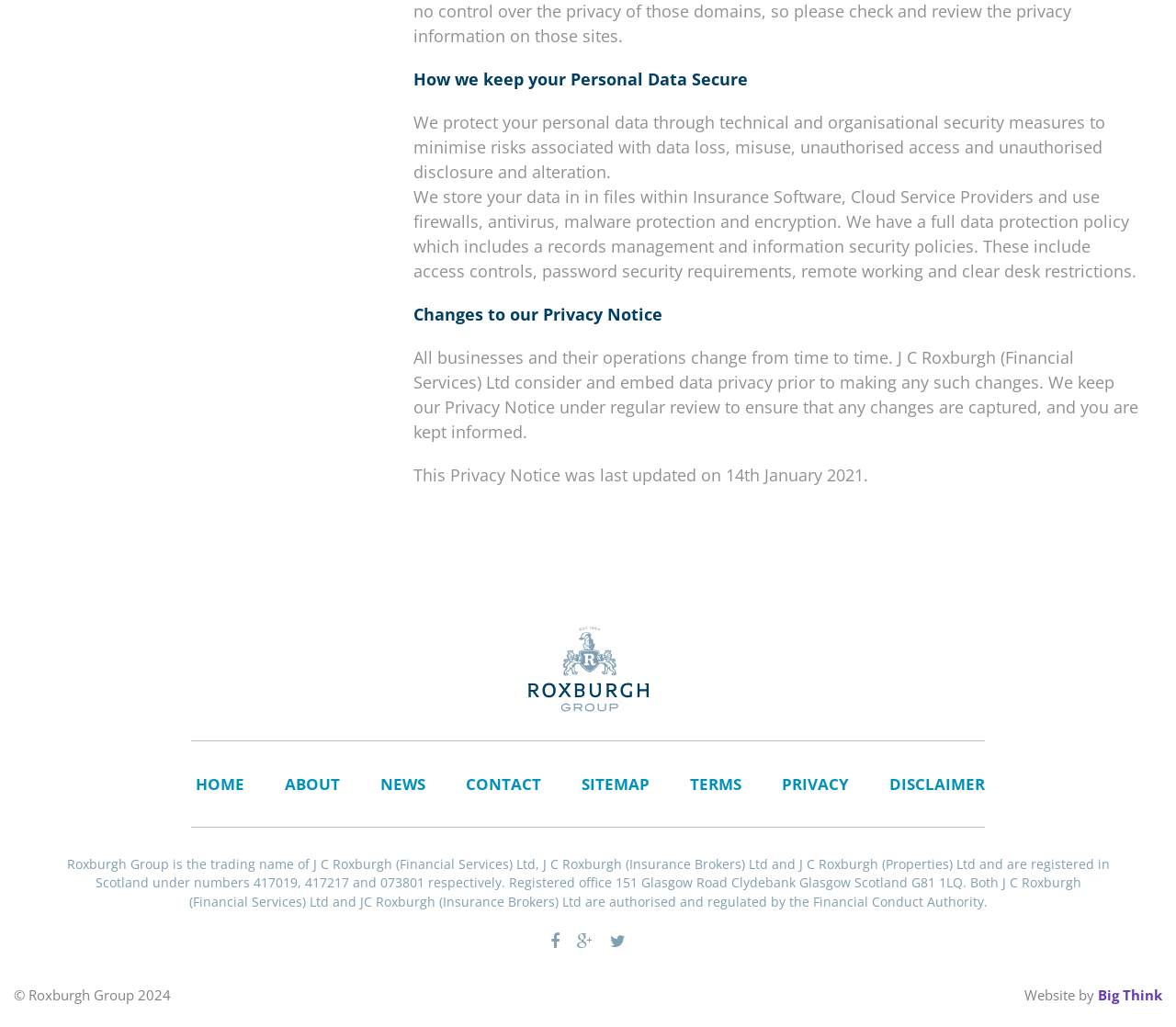Locate the bounding box coordinates of the item that should be clicked to fulfill the instruction: "Click HOME".

[0.166, 0.726, 0.221, 0.801]